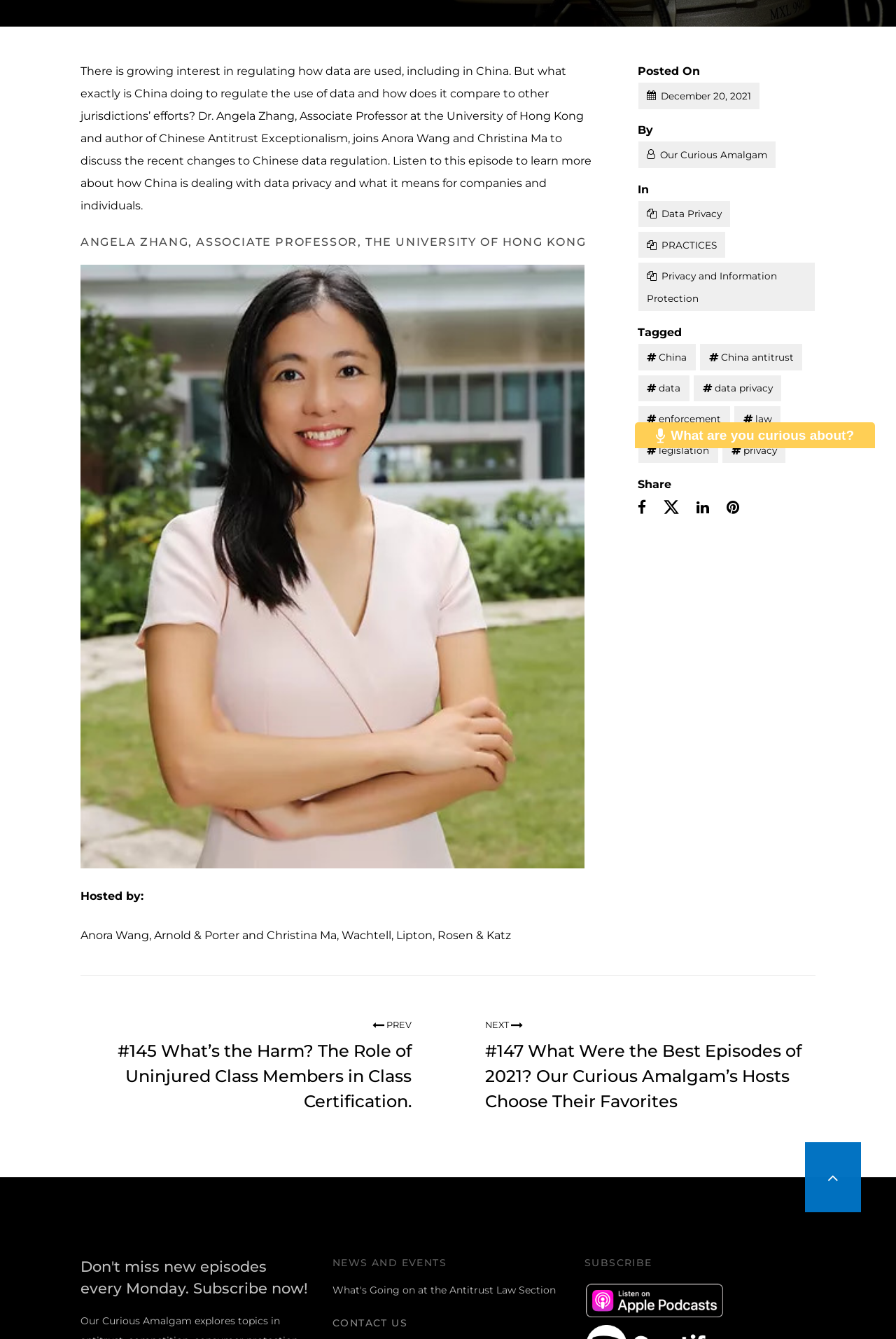Locate the bounding box coordinates of the UI element described by: "alt="Listen on Apple Podcasts"". Provide the coordinates as four float numbers between 0 and 1, formatted as [left, top, right, bottom].

[0.654, 0.959, 0.807, 0.984]